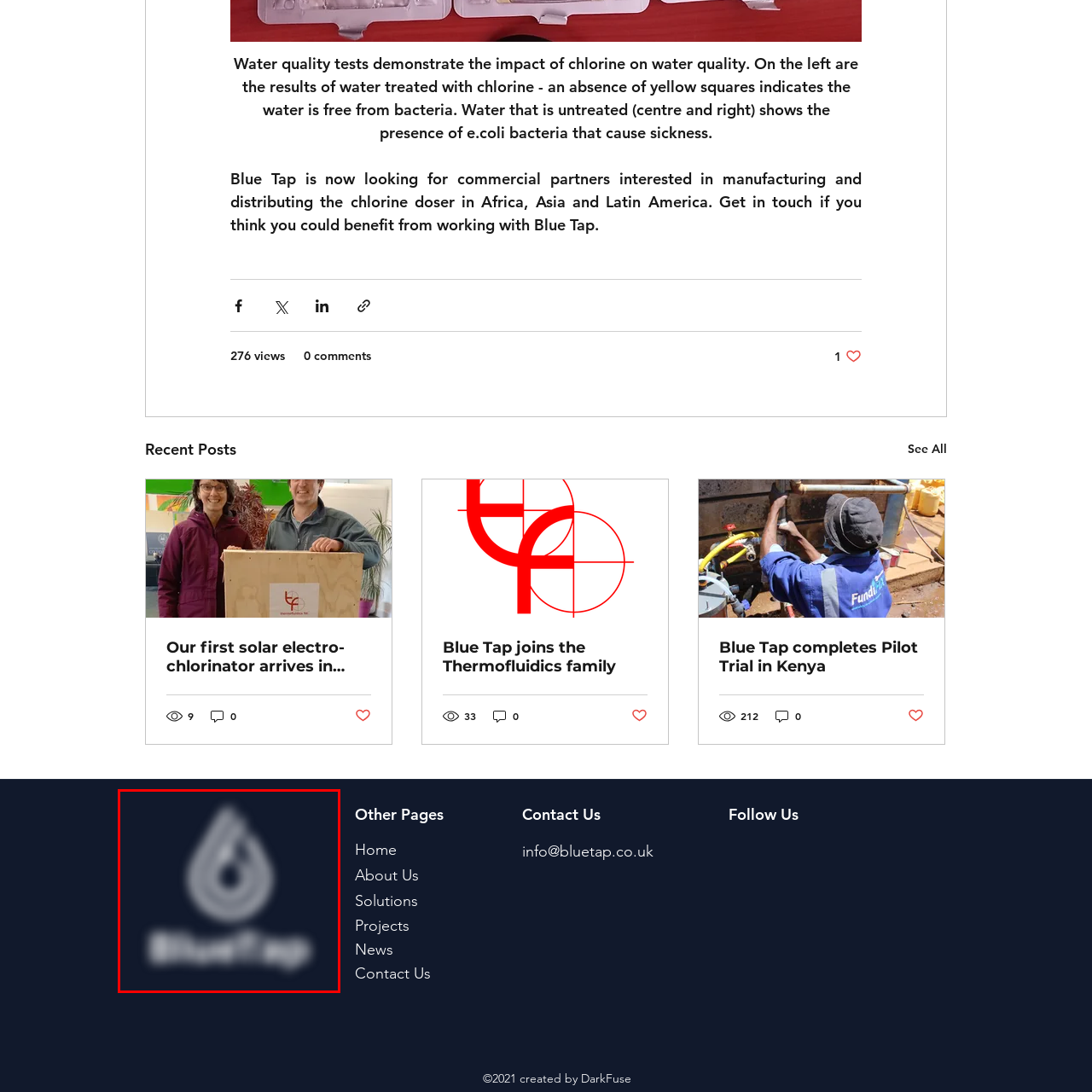Study the part of the image enclosed in the turquoise frame and answer the following question with detailed information derived from the image: 
What is the primary goal of Blue Tap?

The caption states that Blue Tap is a company focused on enhancing water quality through innovative solutions, indicating that their primary goal is to improve the quality of water.